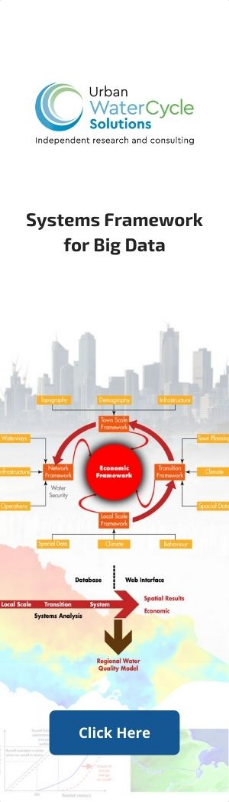What is the background of the image?
Based on the visual content, answer with a single word or a brief phrase.

City skyline